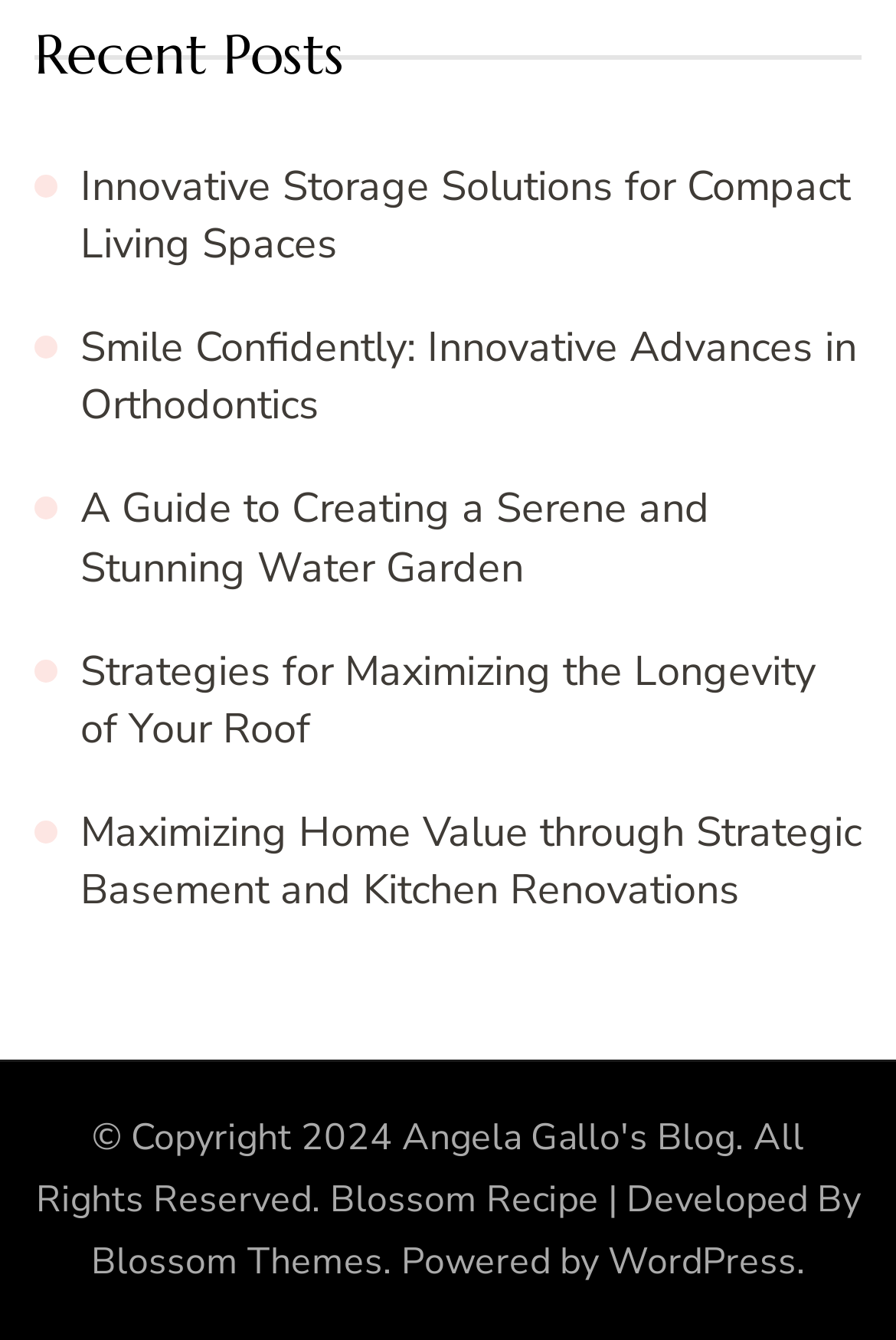Please answer the following query using a single word or phrase: 
What is the copyright year?

2024